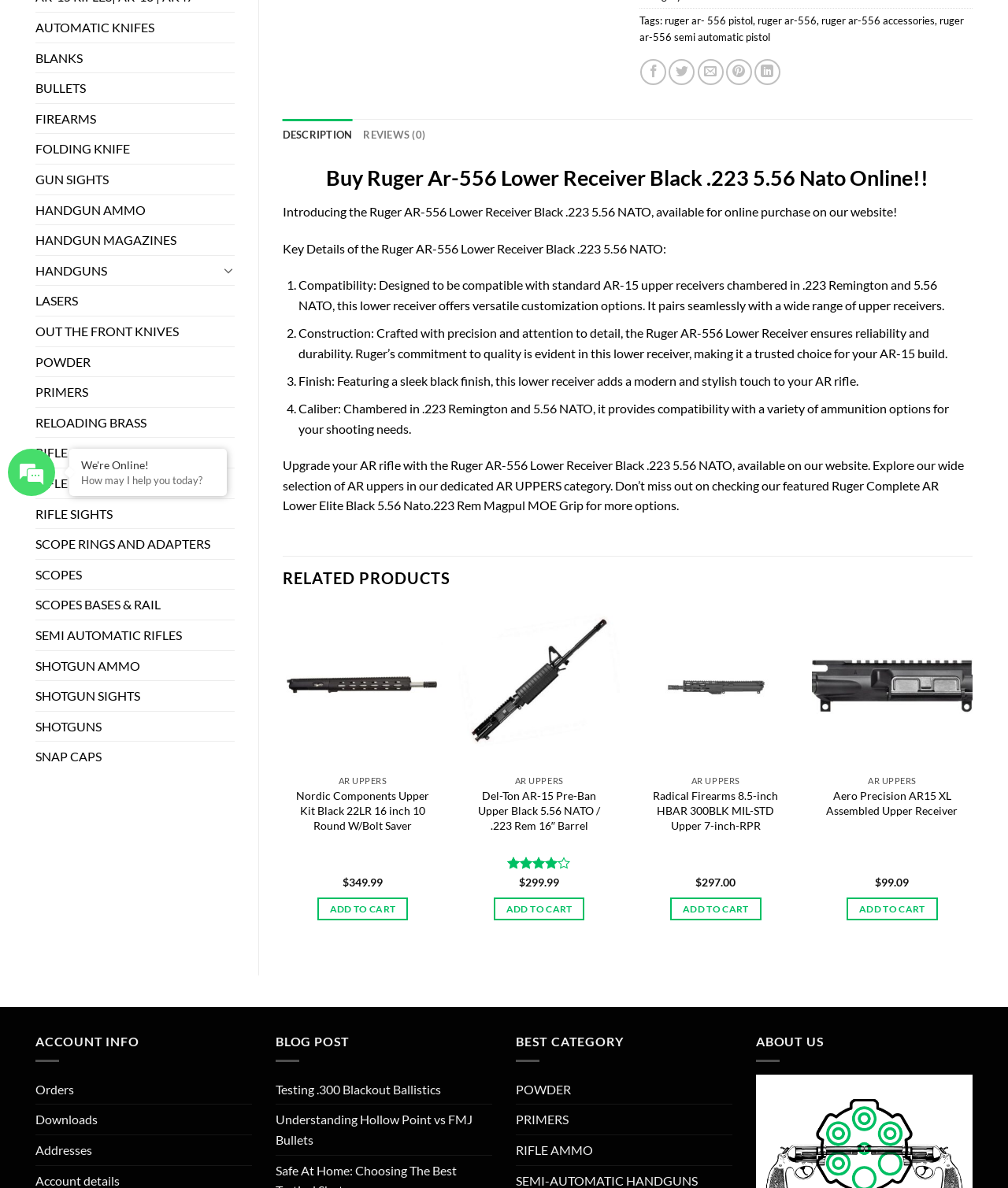Provide the bounding box coordinates of the HTML element this sentence describes: "PRIMERS".

[0.512, 0.93, 0.564, 0.955]